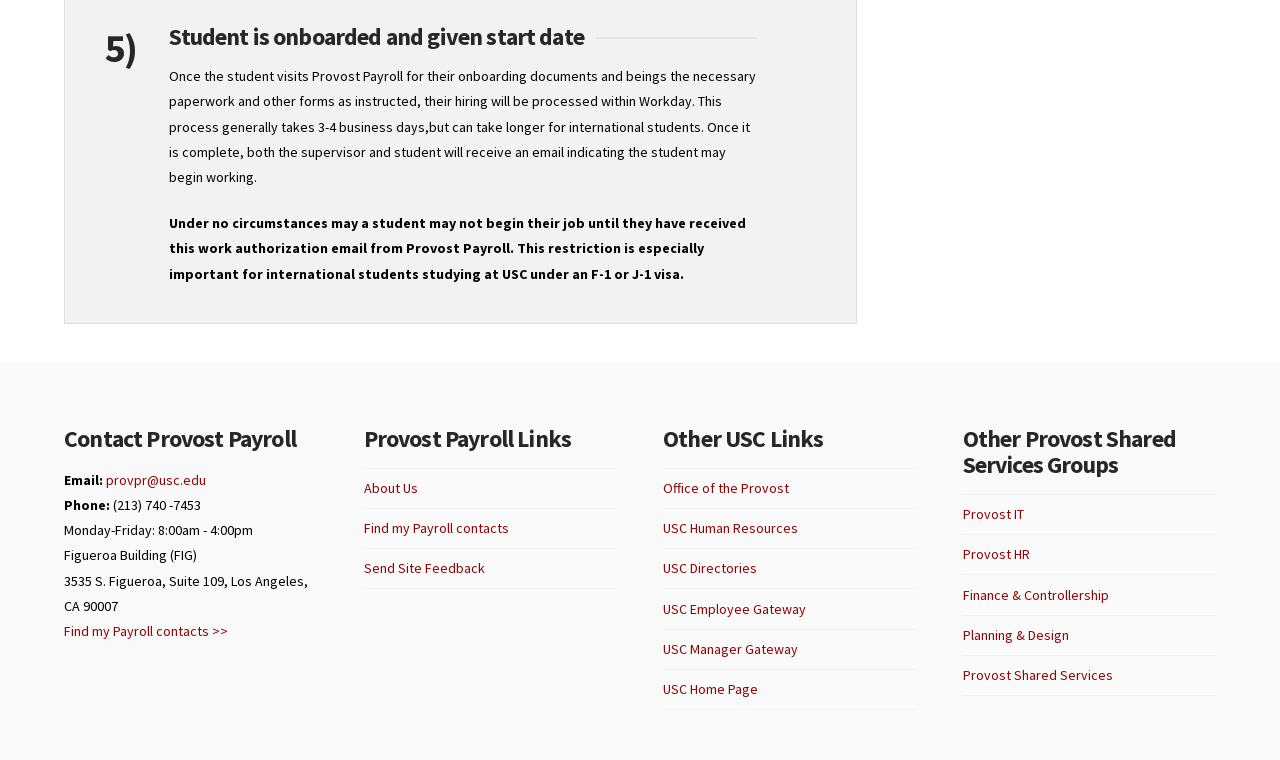What is the purpose of the 'Find my Payroll contacts' link?
Please provide a comprehensive answer based on the details in the screenshot.

The 'Find my Payroll contacts' link is provided on the webpage, which suggests that it can be used to find payroll contacts. This link is likely useful for individuals who need to contact someone in payroll for a specific reason.